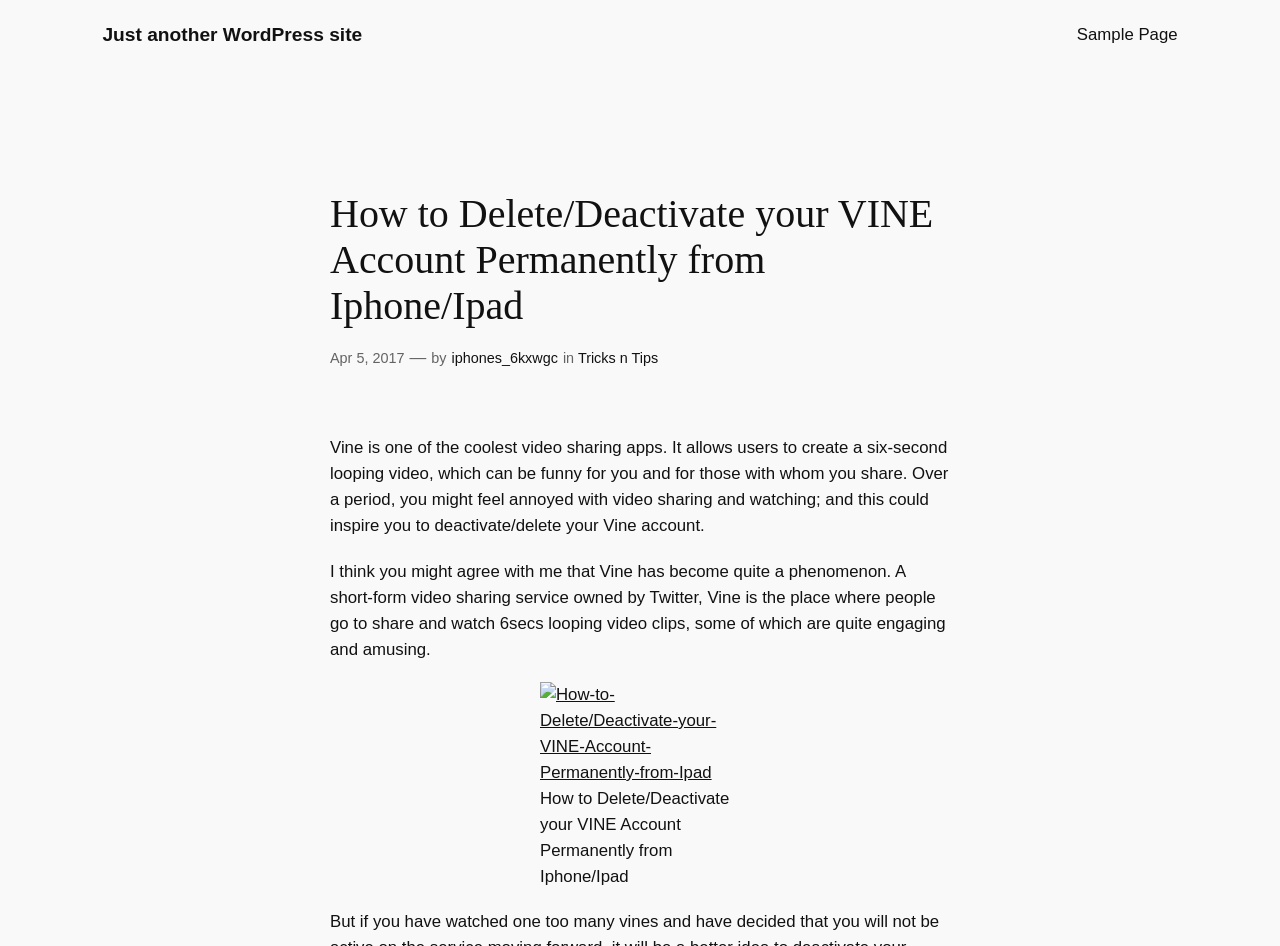What is Vine?
From the screenshot, supply a one-word or short-phrase answer.

Video sharing app